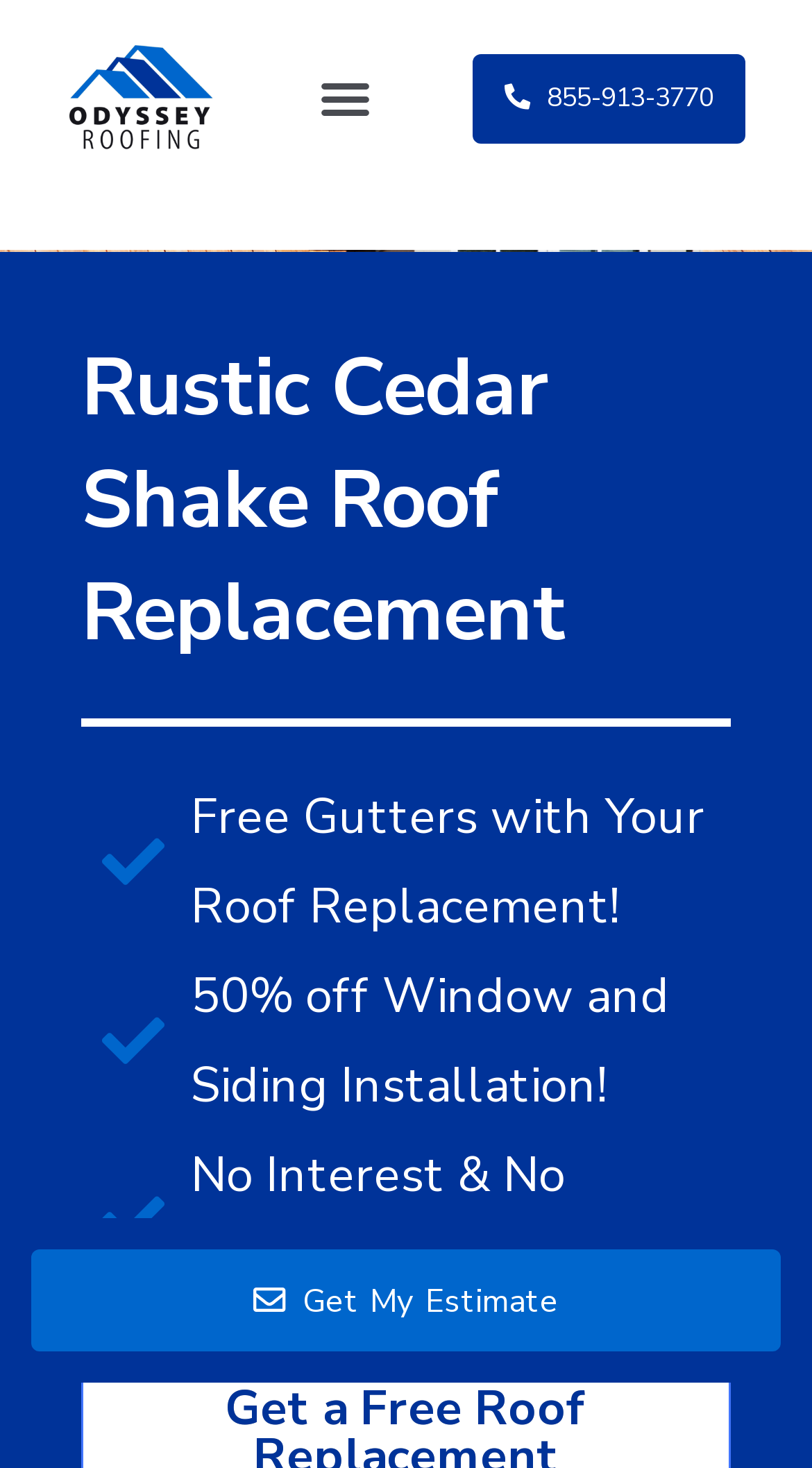Bounding box coordinates are specified in the format (top-left x, top-left y, bottom-right x, bottom-right y). All values are floating point numbers bounded between 0 and 1. Please provide the bounding box coordinate of the region this sentence describes: Menu

[0.377, 0.041, 0.473, 0.094]